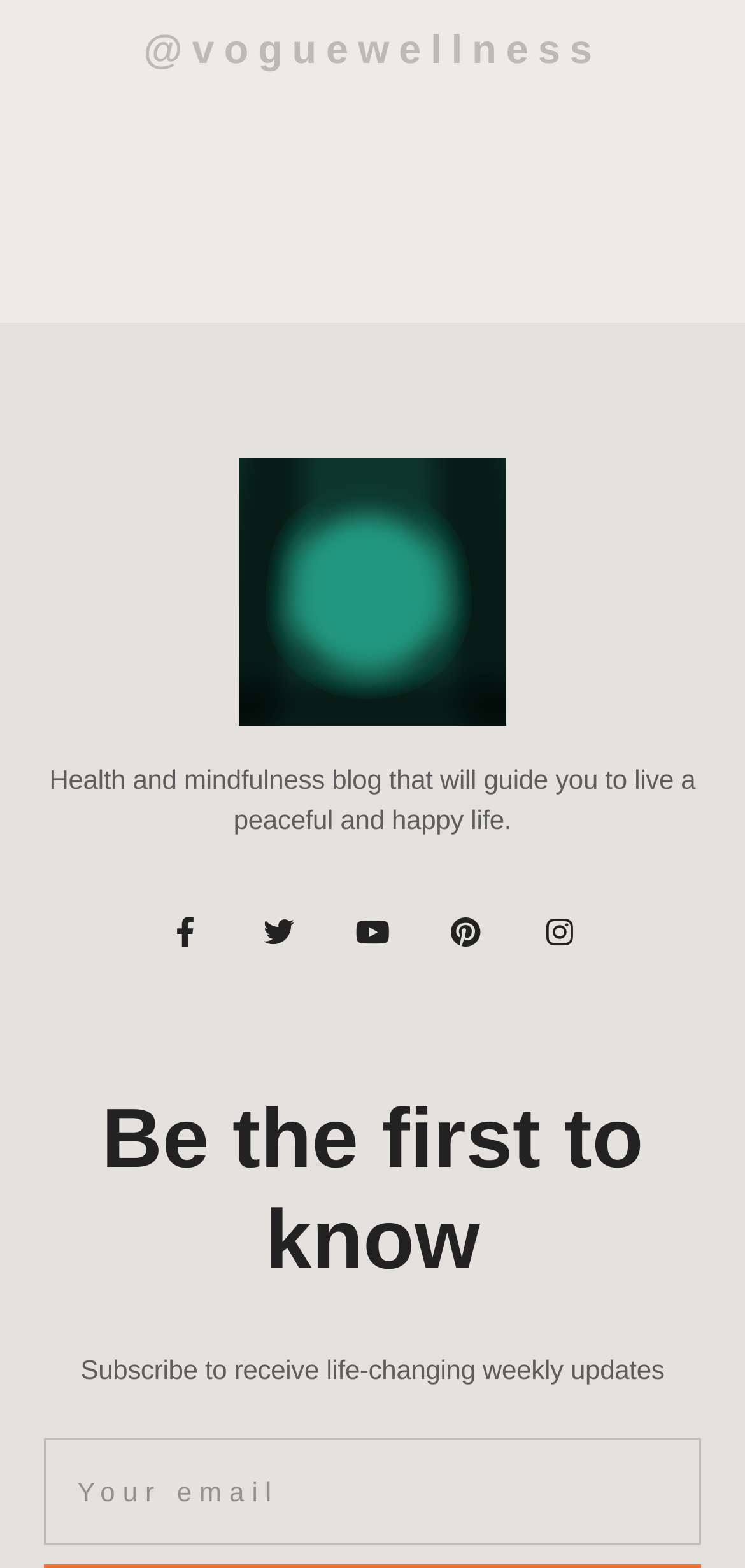How many social media links are available?
Please use the image to deliver a detailed and complete answer.

There are five social media links available on the page, which are Facebook, Twitter, Youtube, Pinterest, and Instagram. These links can be found below the heading 'Health and mindfulness blog that will guide you to live a peaceful and happy life.'.